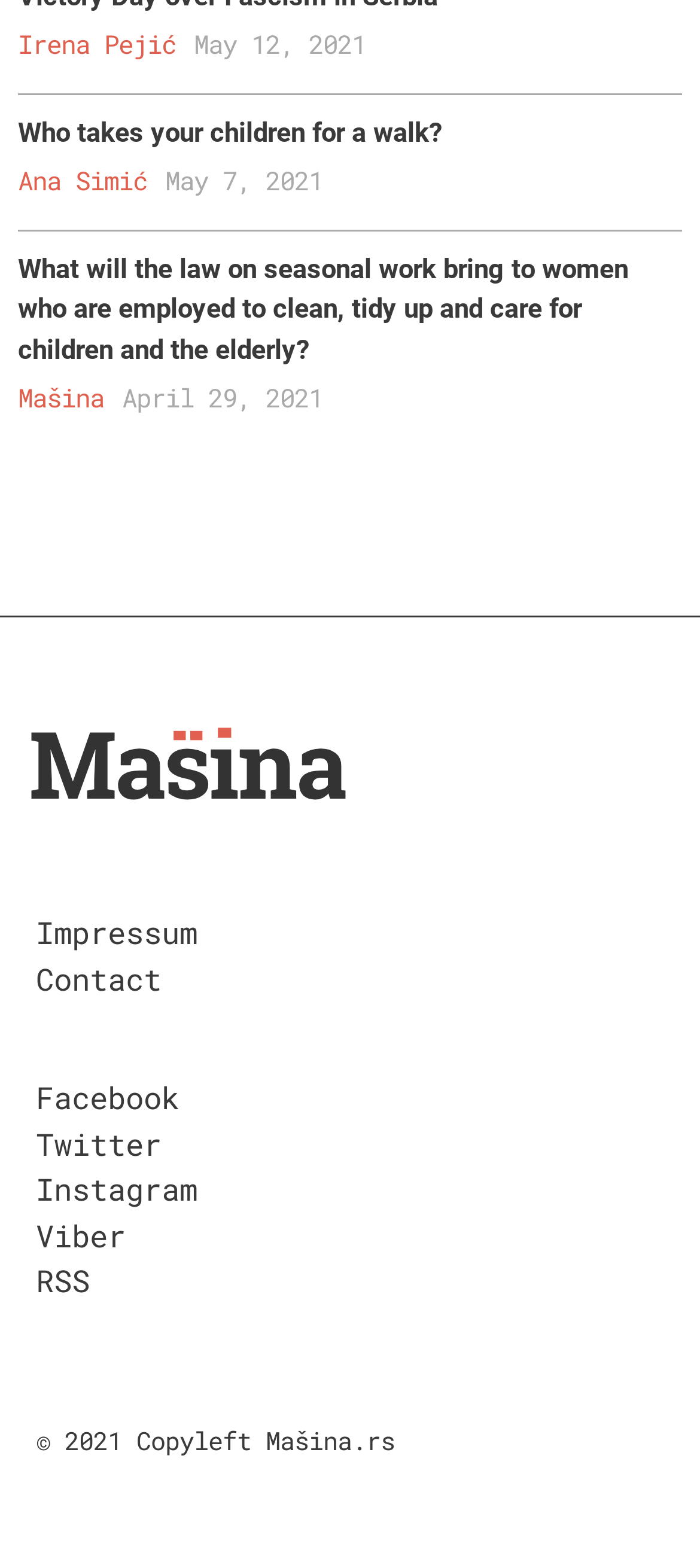Please identify the bounding box coordinates of the clickable area that will allow you to execute the instruction: "View article about who takes children for a walk".

[0.026, 0.06, 0.631, 0.105]